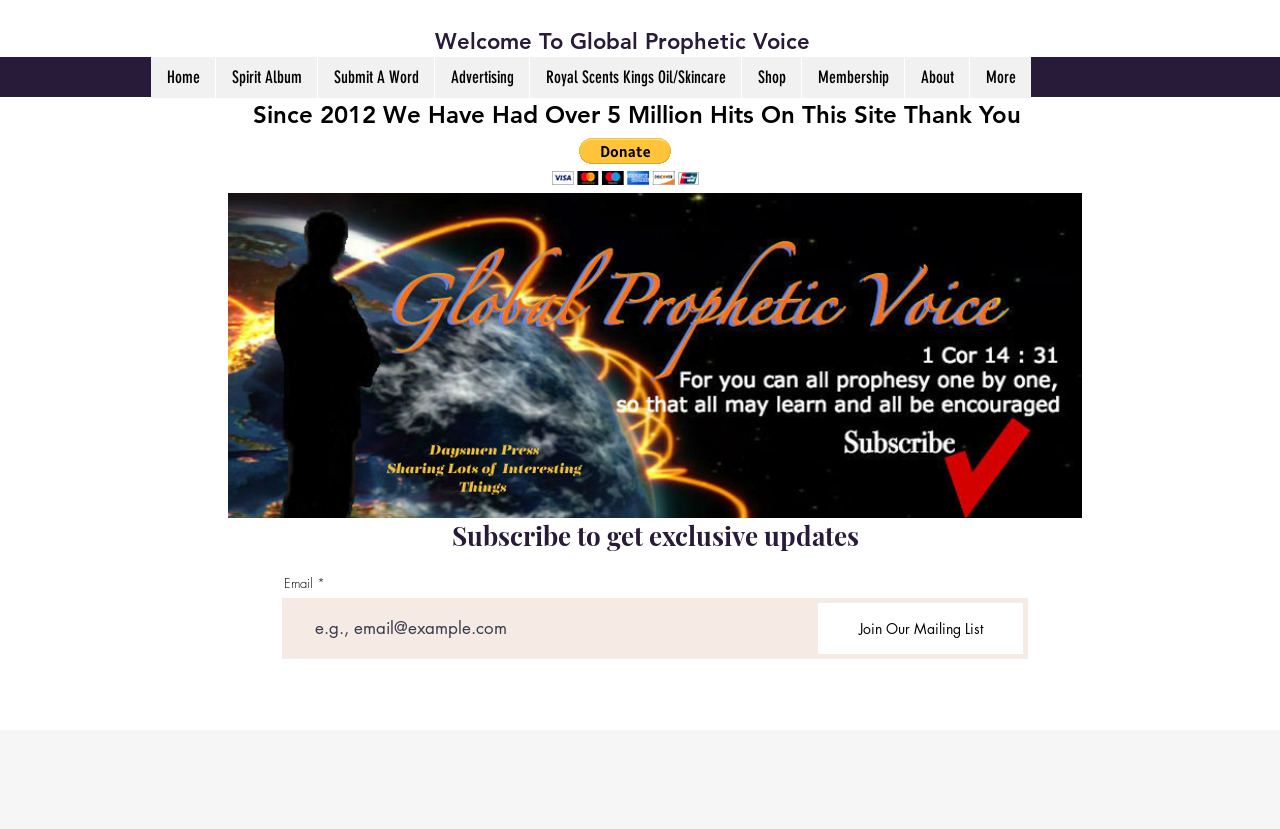Identify the bounding box of the HTML element described here: "Royal Scents Kings Oil/Skincare". Provide the coordinates as four float numbers between 0 and 1: [left, top, right, bottom].

[0.413, 0.069, 0.579, 0.118]